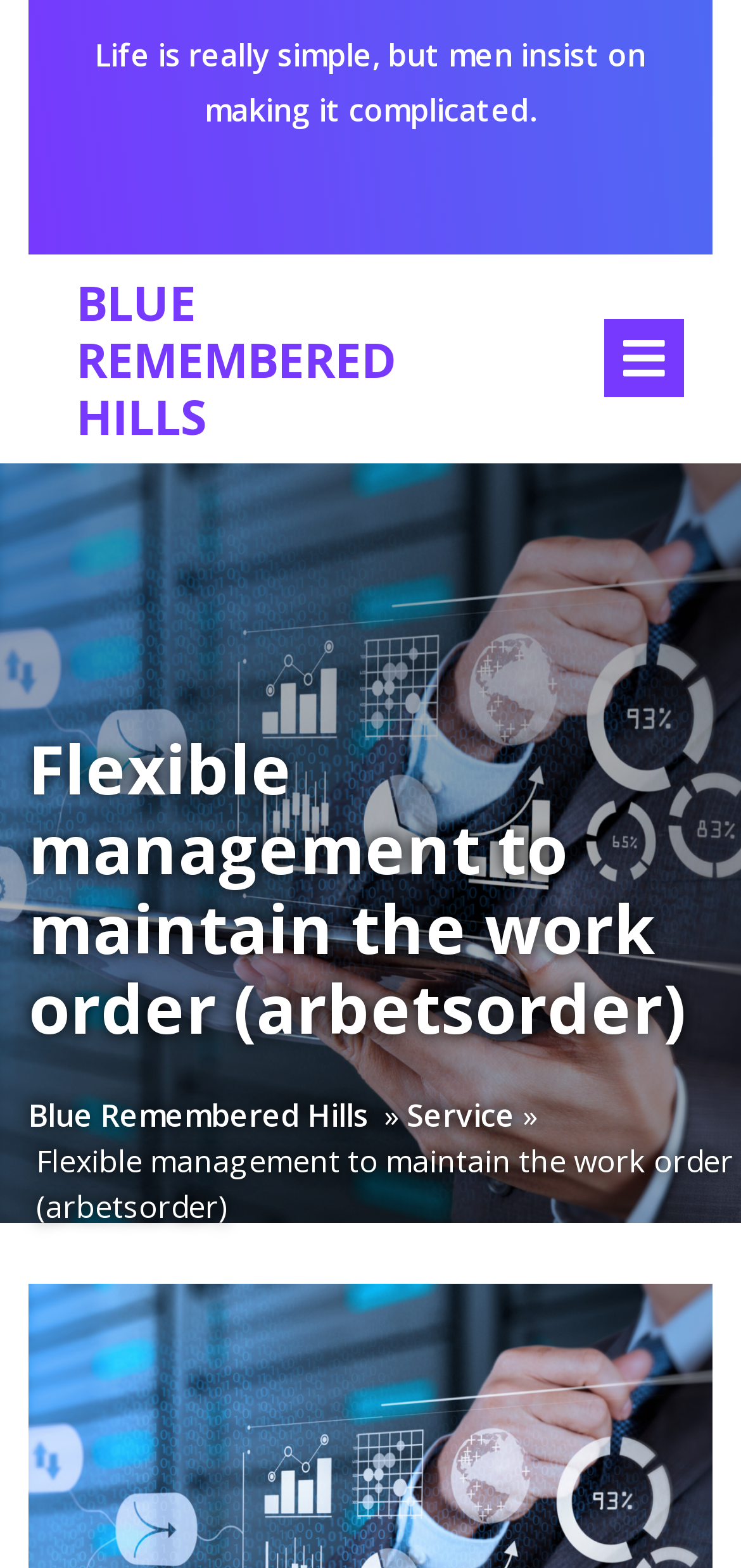What is the name of the company or organization?
Provide an in-depth and detailed explanation in response to the question.

I found the name of the company or organization by looking at the link element with the bounding box coordinates [0.103, 0.171, 0.533, 0.285]. The text of the link is 'BLUE REMEMBERED HILLS'.